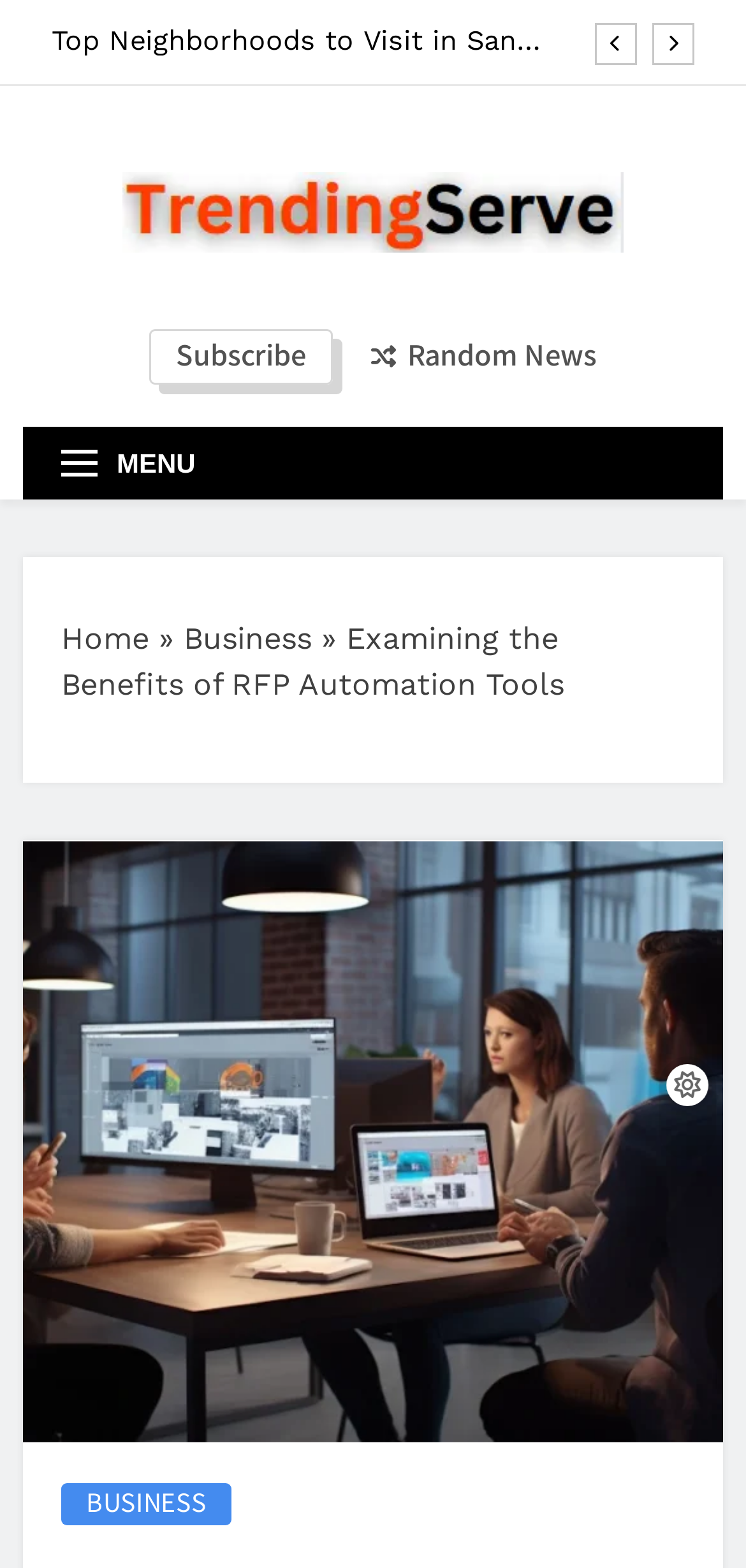Give a one-word or short phrase answer to the question: 
How many buttons are in the top-right corner?

2